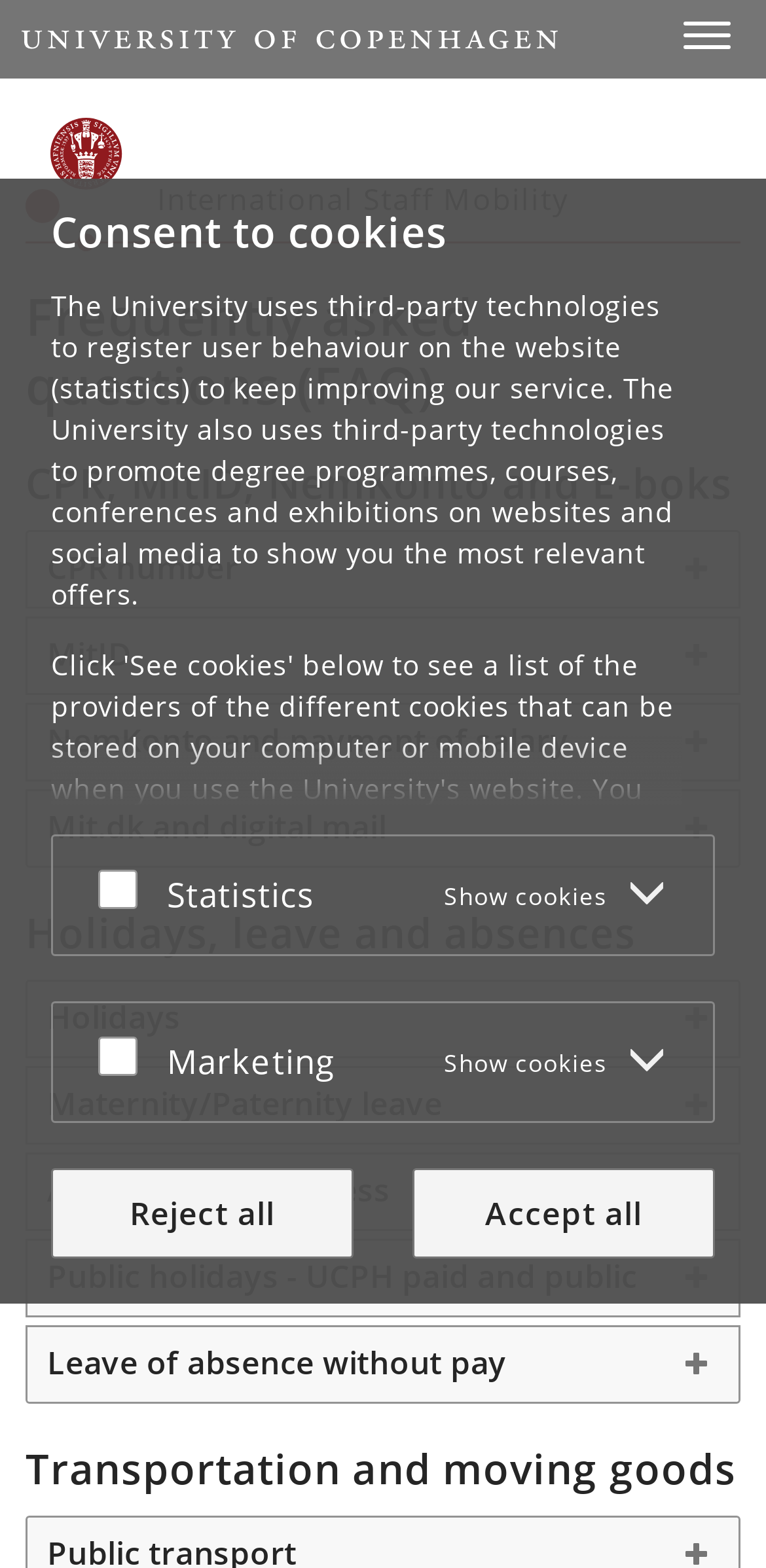Show the bounding box coordinates of the element that should be clicked to complete the task: "Toggle navigation".

[0.872, 0.006, 0.974, 0.039]